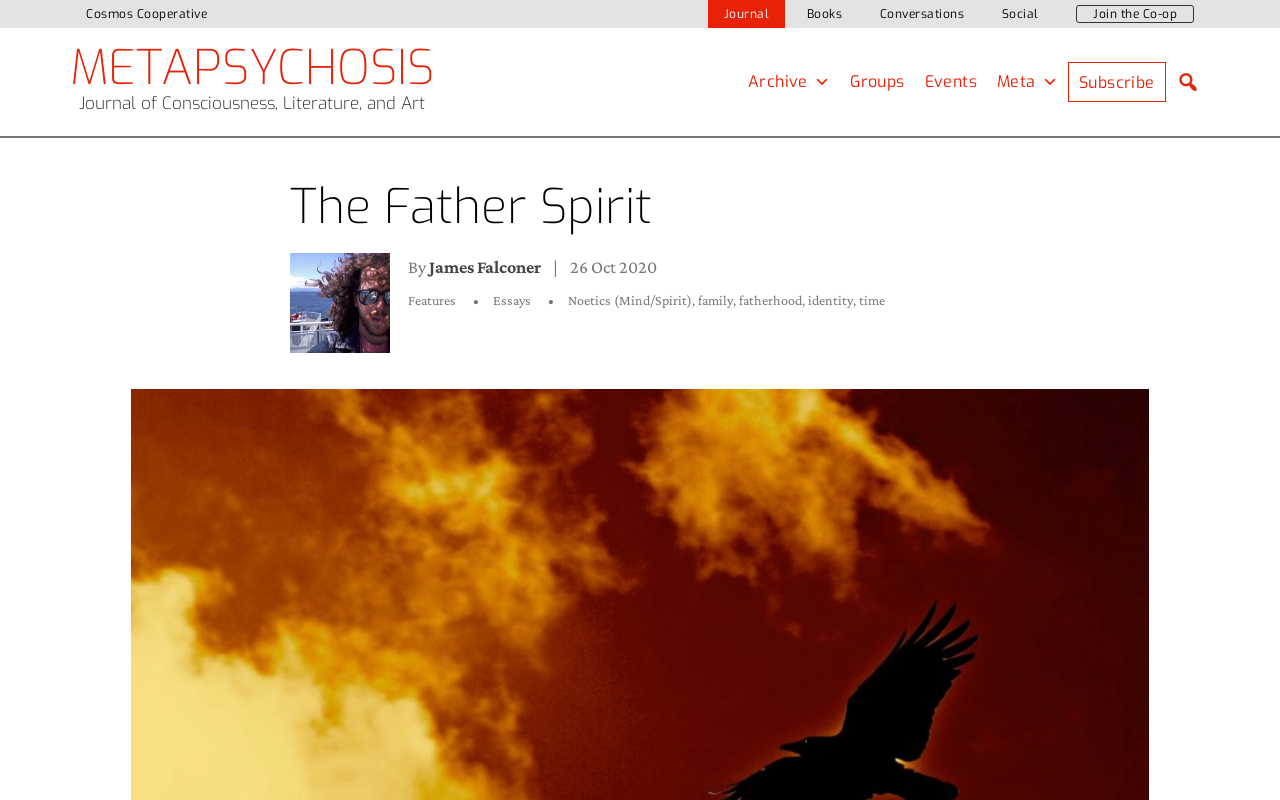What is the date of the article 'The Father Spirit'?
Respond to the question with a single word or phrase according to the image.

26 Oct 2020